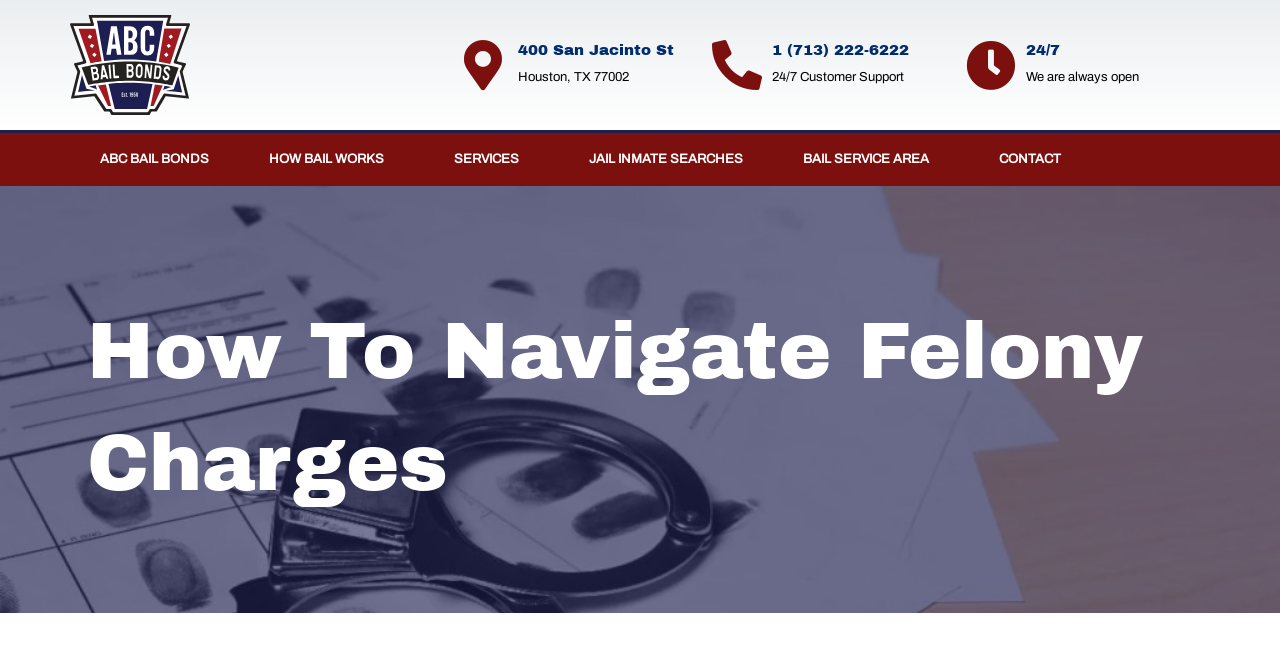Locate the bounding box coordinates of the clickable part needed for the task: "call the customer support".

[0.603, 0.063, 0.71, 0.087]